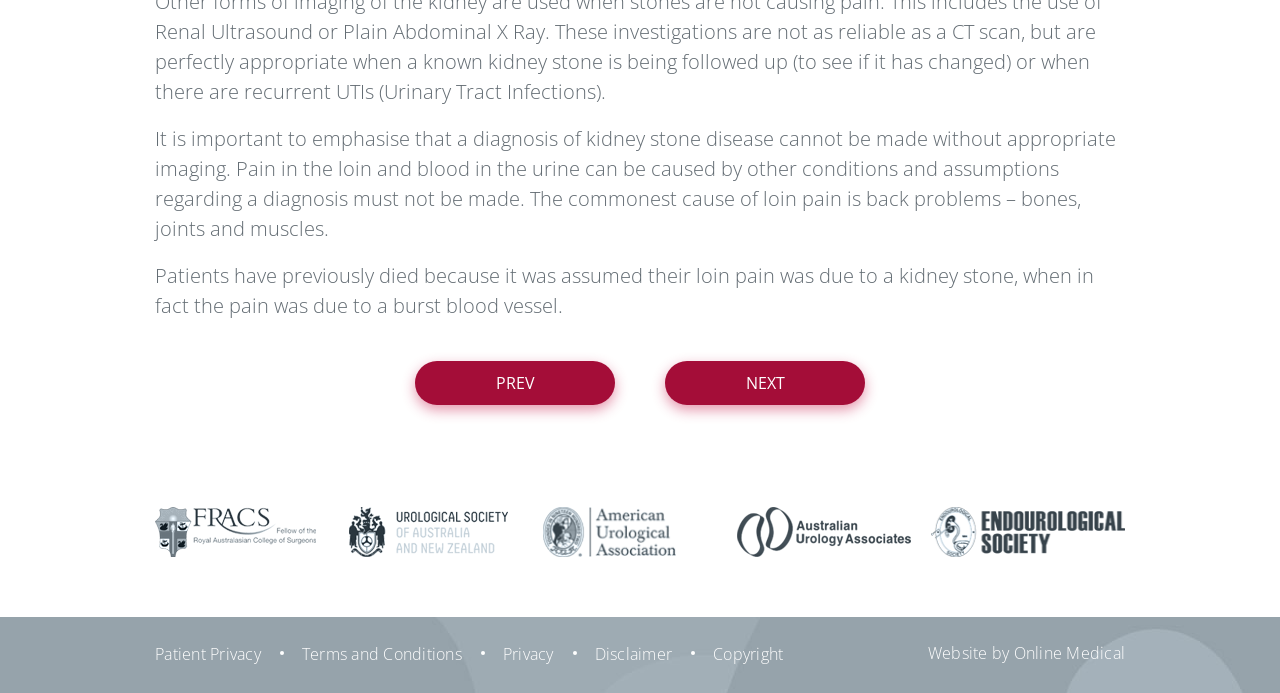What is the purpose of the 'PREV' and 'NEXT' links?
Answer the question with just one word or phrase using the image.

Navigation